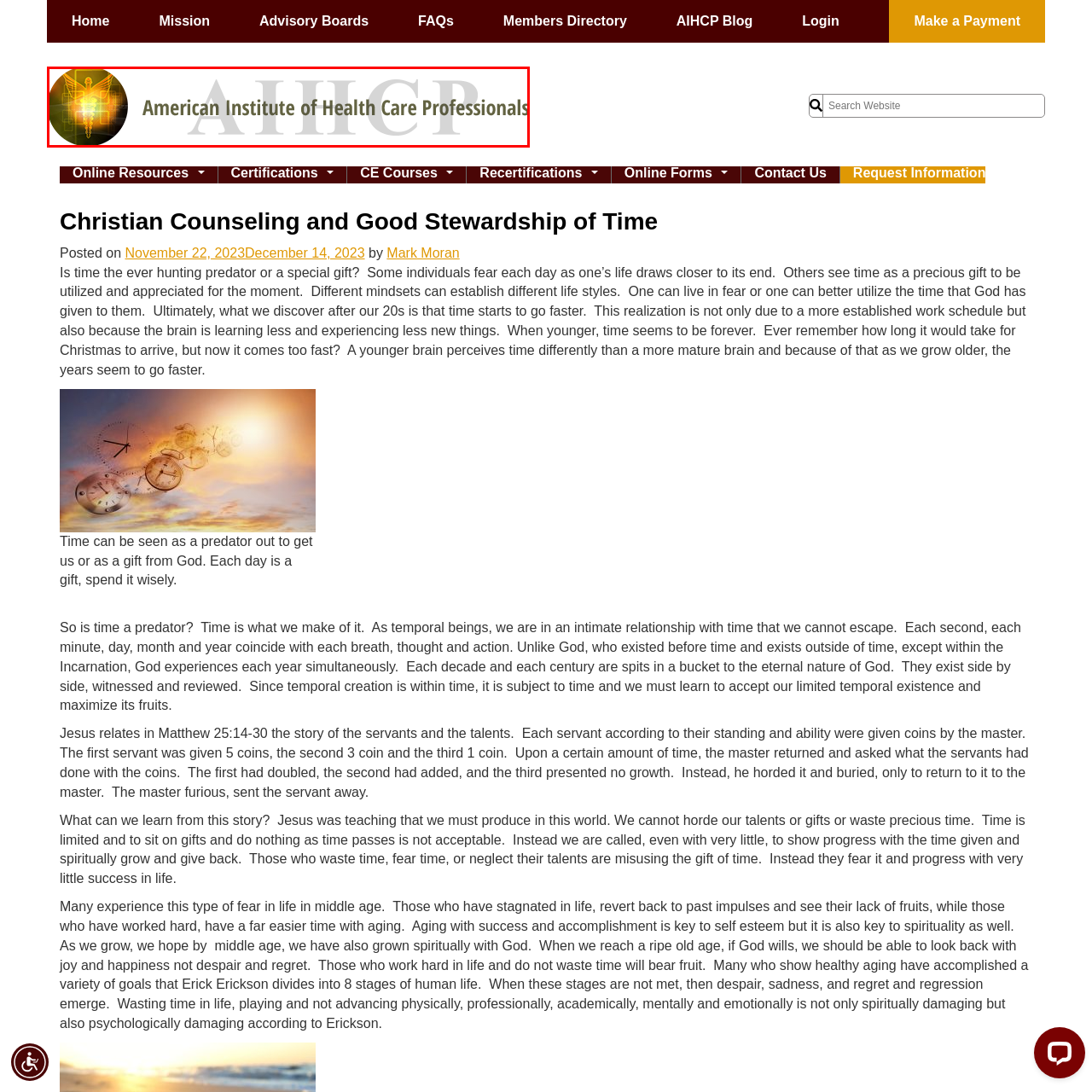Explain in detail what is happening within the highlighted red bounding box in the image.

The image features the logo of the American Institute of Health Care Professionals (AIHCP). It prominently displays a stylized emblem, which merges a caduceus symbol with graphic elements that suggest health and technology. The circular emblem is highlighted with a radiant golden design, symbolizing innovation and excellence in health care. Accompanying the logo is the full text, "American Institute of Health Care Professionals," rendered in a sophisticated font. Below it, the acronym "AIHCP" is presented in a bold, clear typeface, reinforcing the organization's identity. This logo represents the institute's commitment to promoting professional health care standards and education in the field, embodying a blend of tradition and modernity essential for healthcare professionals.